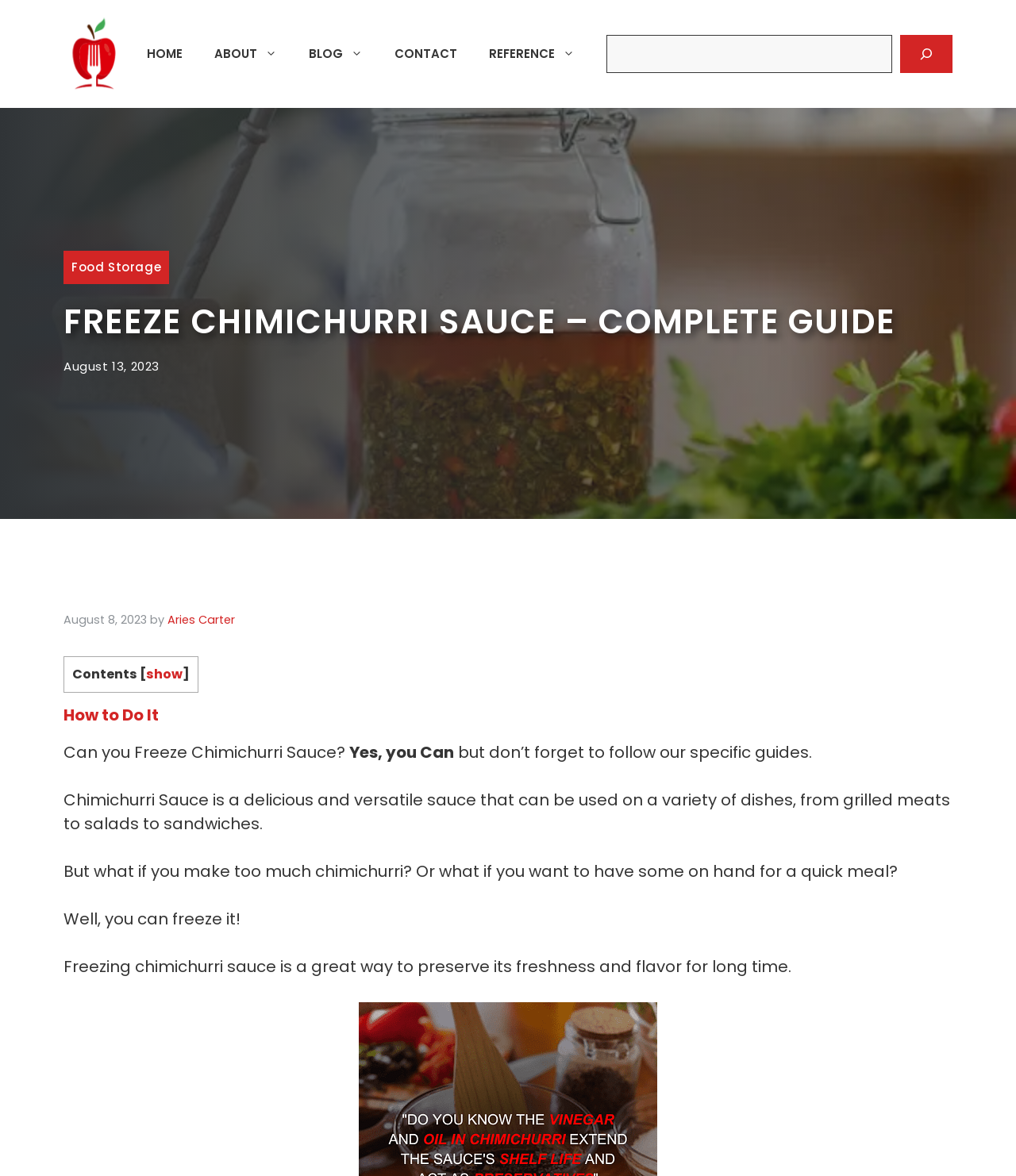Identify the bounding box coordinates of the region that should be clicked to execute the following instruction: "Click on the 'HOME' link".

[0.129, 0.026, 0.195, 0.066]